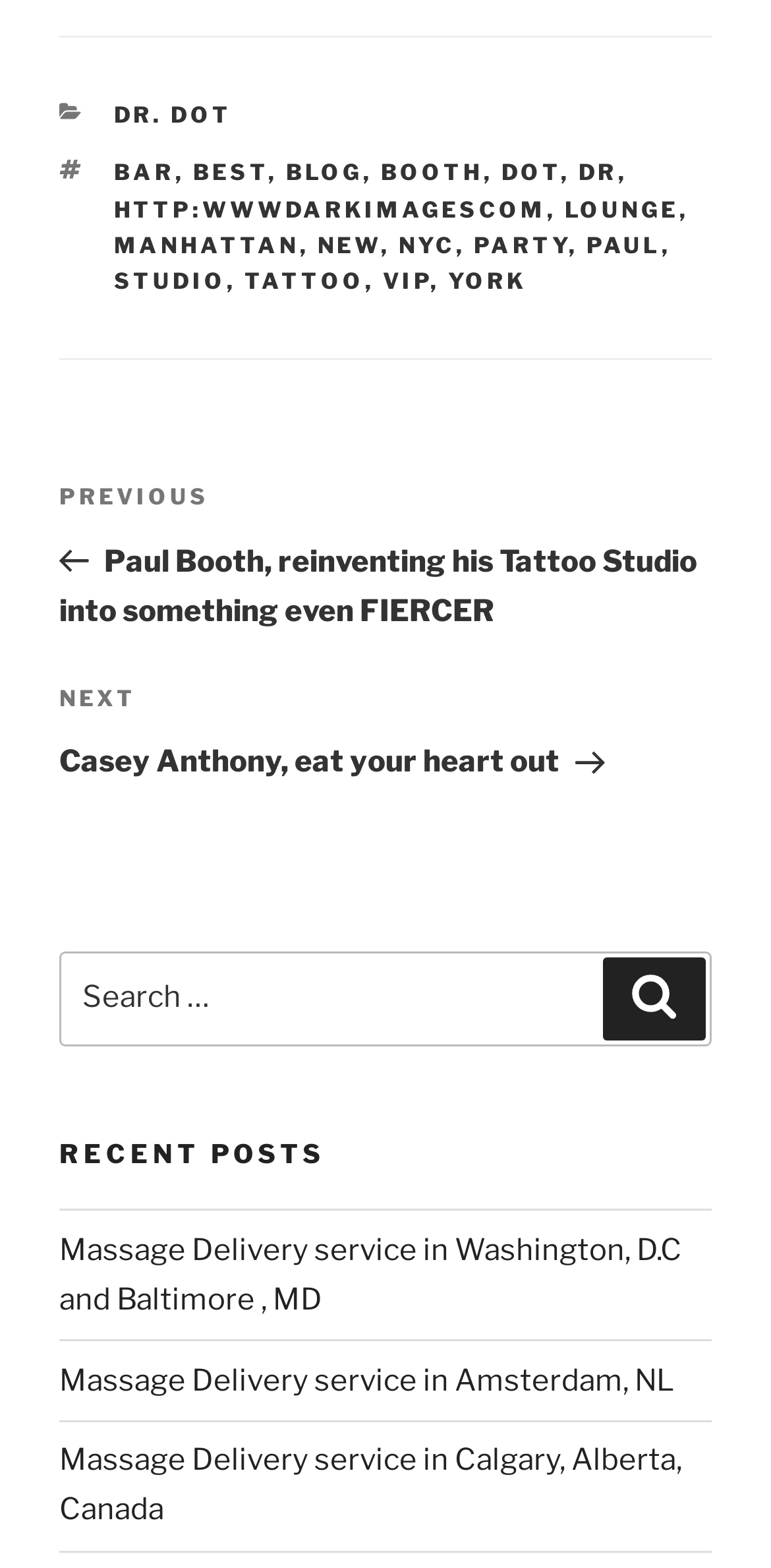Locate the bounding box of the UI element described in the following text: "Return to top".

None